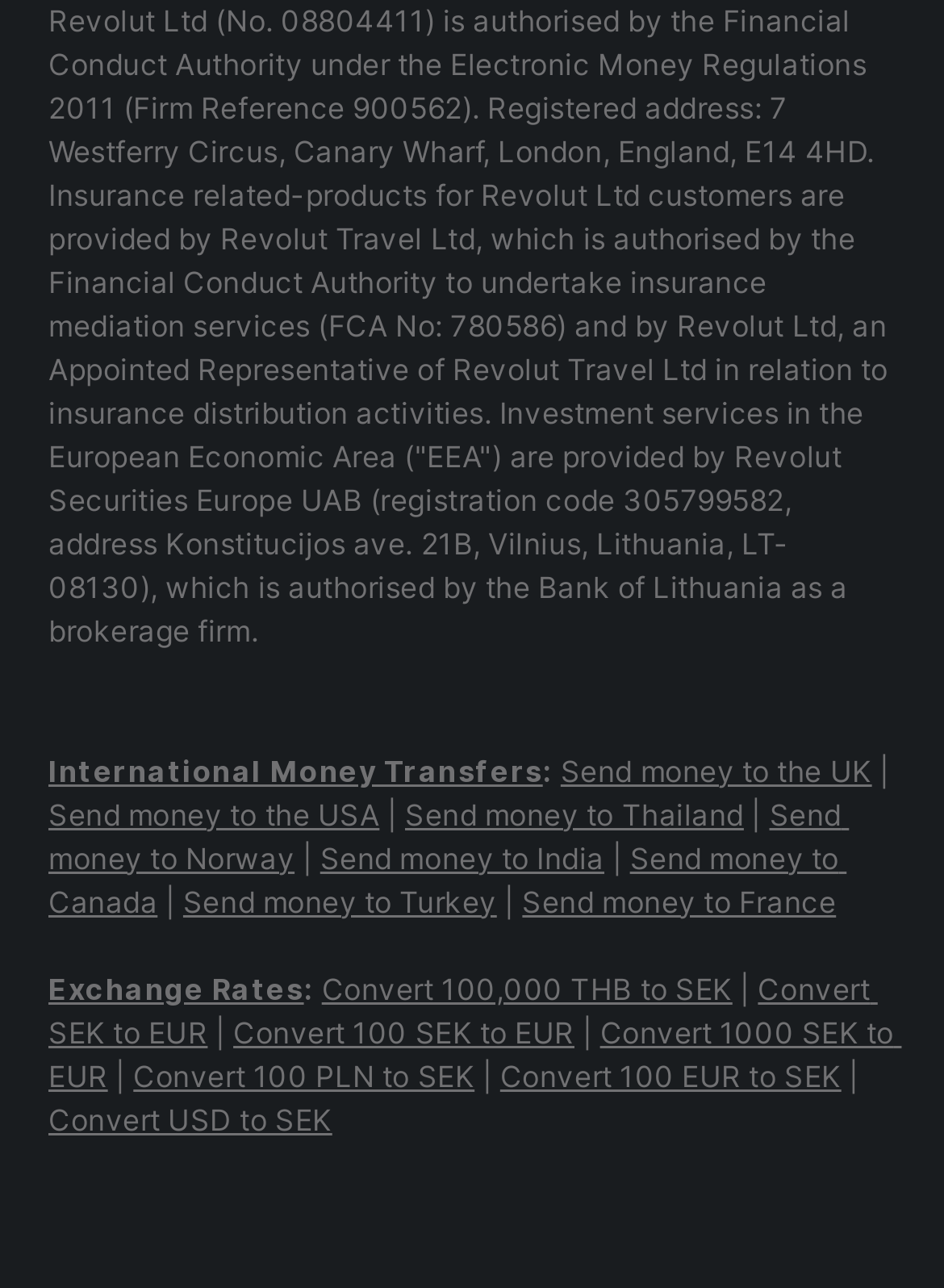Answer the question below in one word or phrase:
What is the firm reference number of Revolut Ltd?

900562